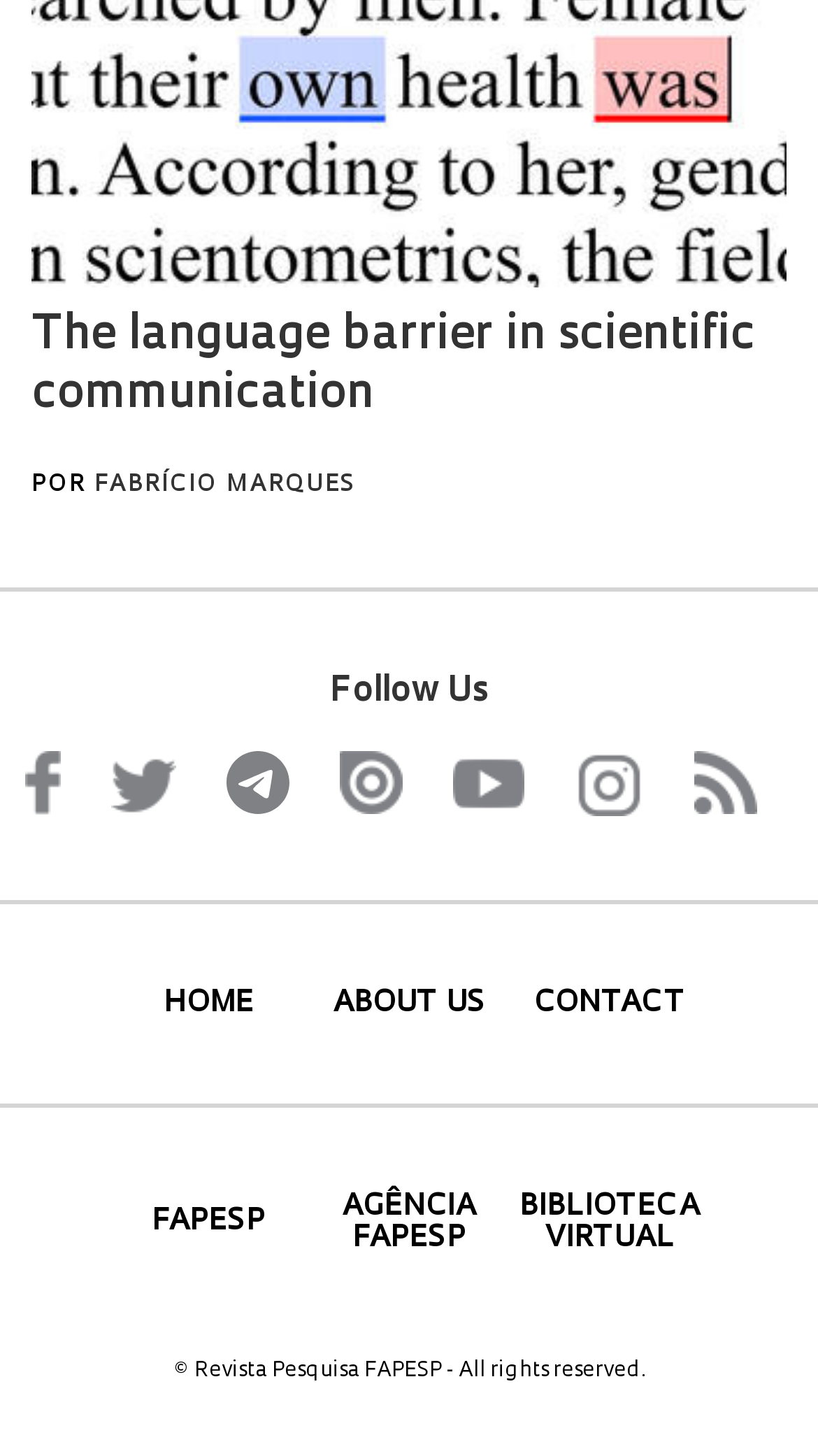Using the webpage screenshot, find the UI element described by title="Twitter". Provide the bounding box coordinates in the format (top-left x, top-left y, bottom-right x, bottom-right y), ensuring all values are floating point numbers between 0 and 1.

[0.136, 0.515, 0.215, 0.56]